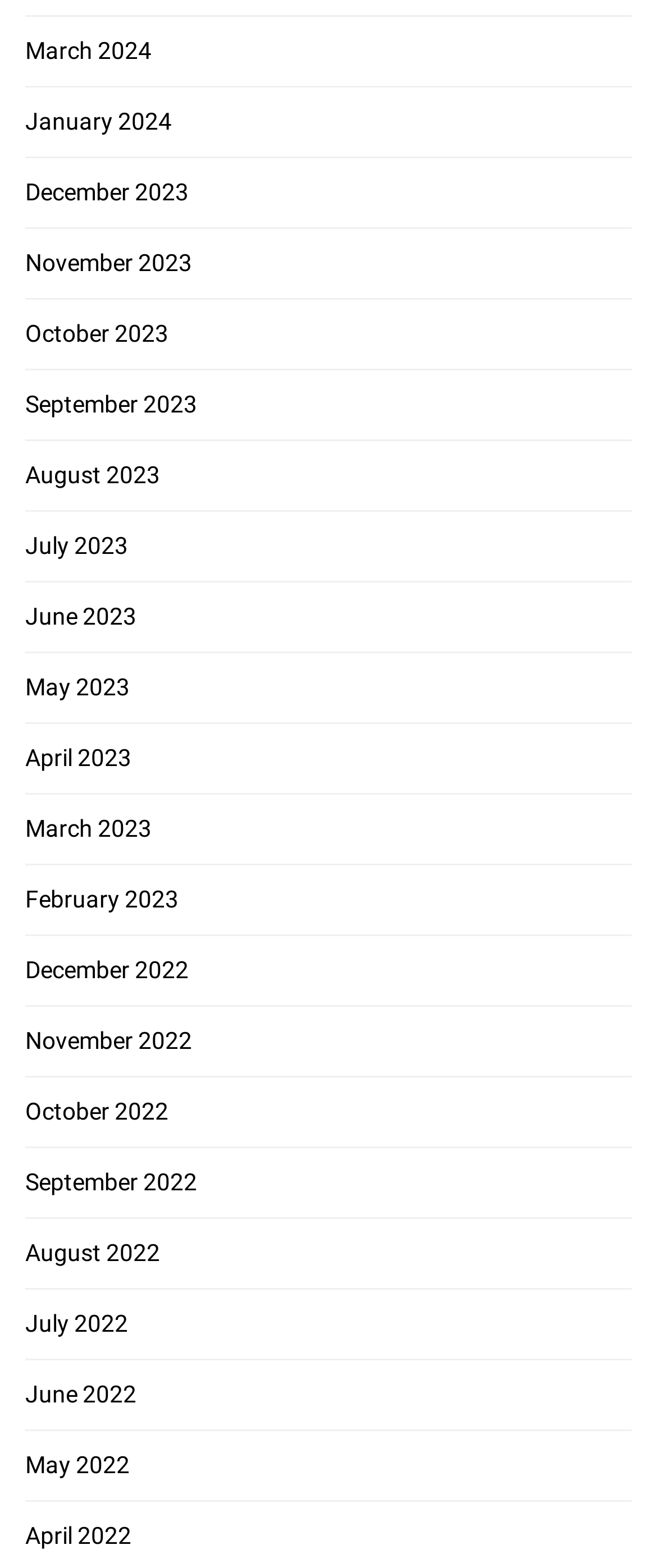Are there any months available in 2022?
Answer briefly with a single word or phrase based on the image.

Yes